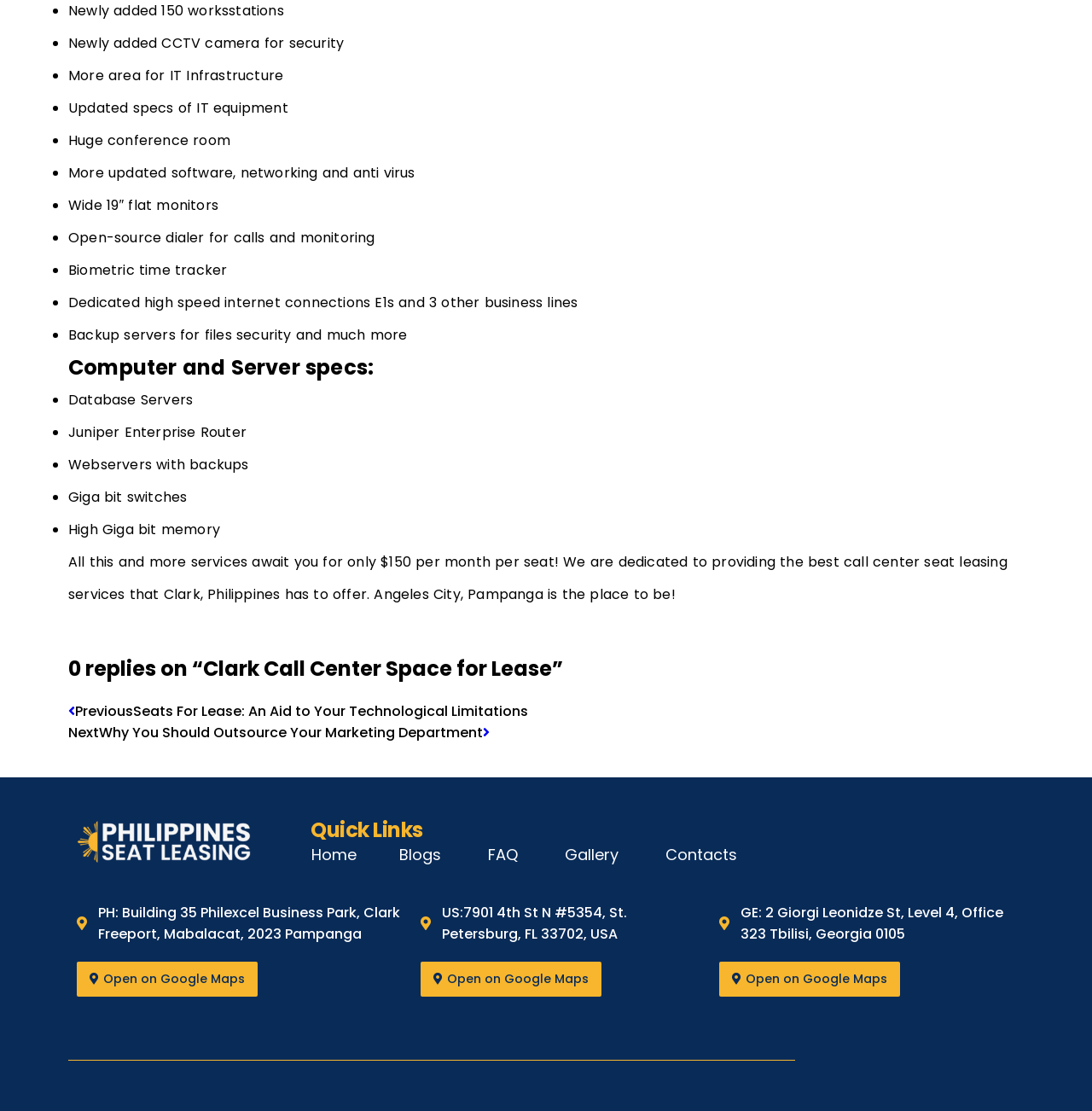What is the location of the Philippine office?
Using the image as a reference, answer the question with a short word or phrase.

Clark Freeport, Mabalacat, 2023 Pampanga